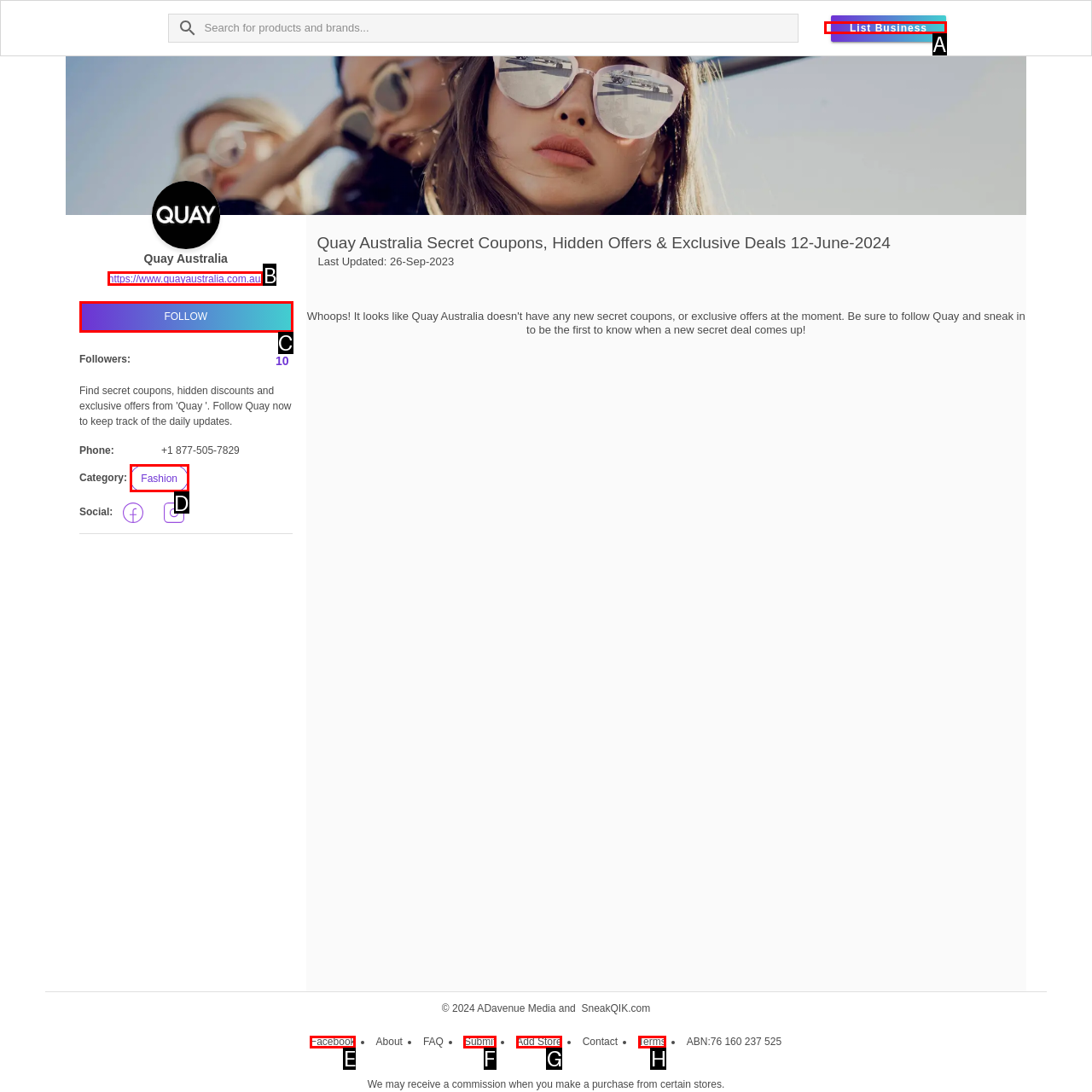Indicate which lettered UI element to click to fulfill the following task: Follow Quay Australia
Provide the letter of the correct option.

C